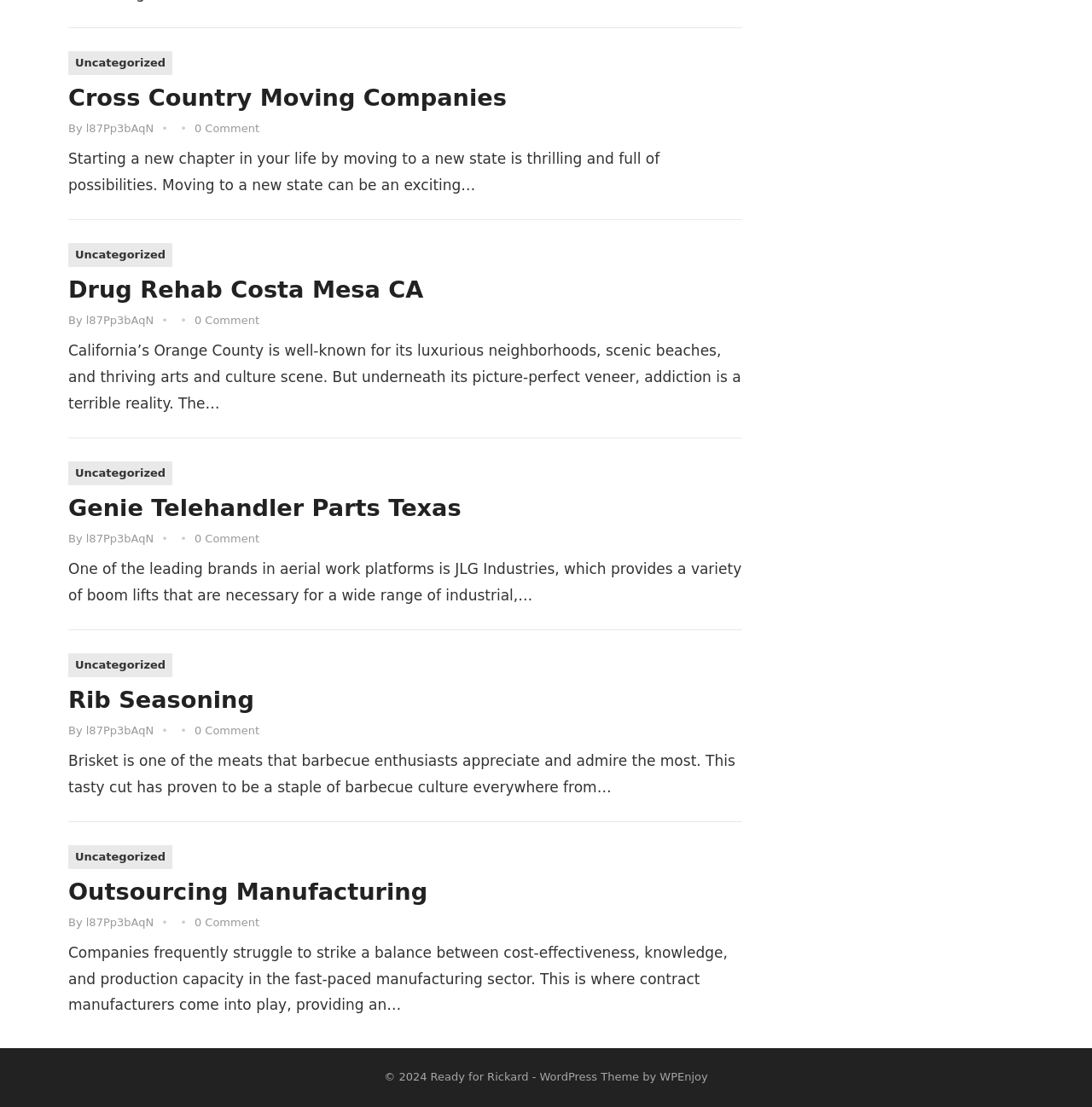Predict the bounding box coordinates of the area that should be clicked to accomplish the following instruction: "Read about Drug Rehab Costa Mesa CA". The bounding box coordinates should consist of four float numbers between 0 and 1, i.e., [left, top, right, bottom].

[0.062, 0.249, 0.68, 0.275]